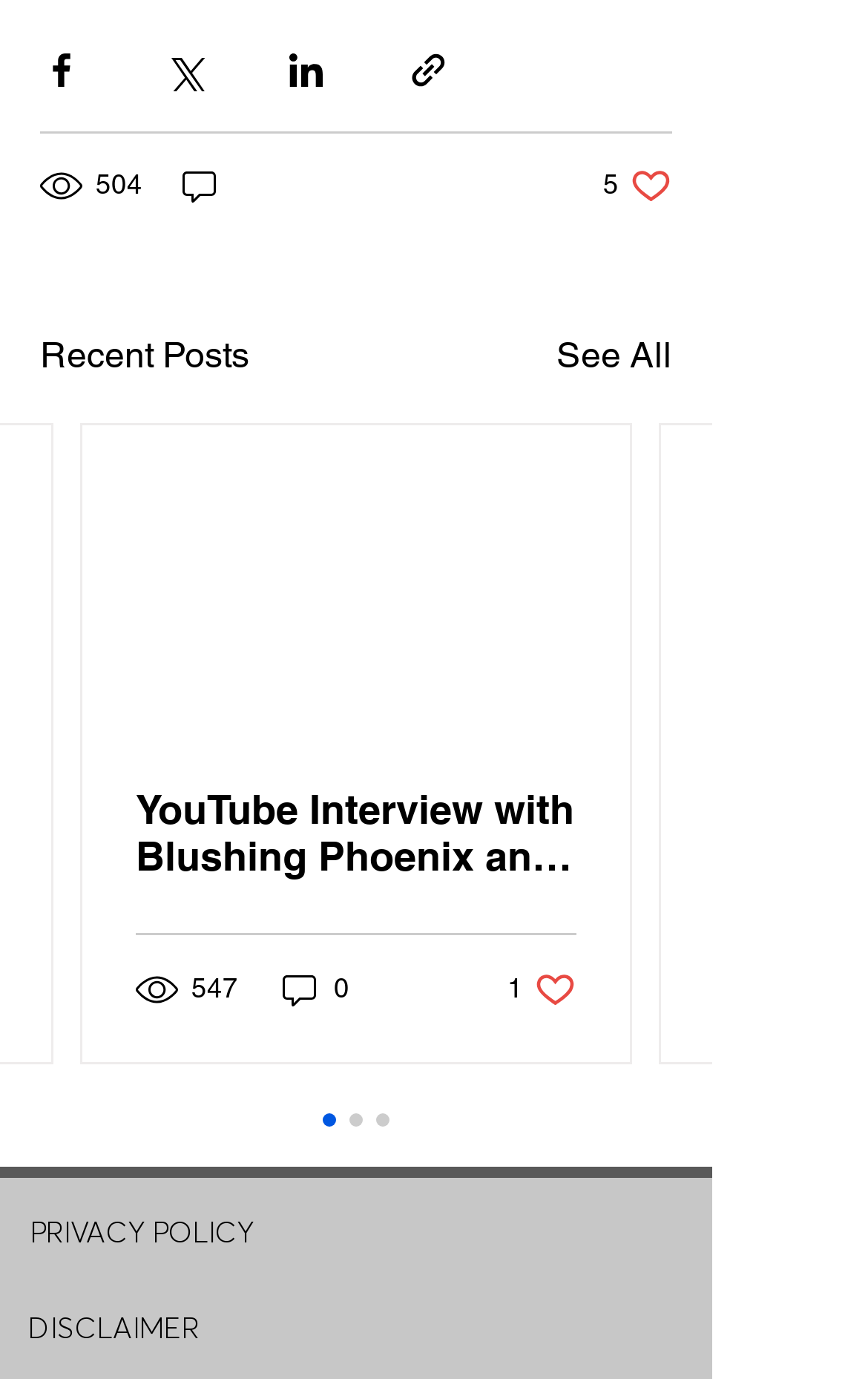Can you find the bounding box coordinates for the element to click on to achieve the instruction: "Share via Facebook"?

[0.046, 0.035, 0.095, 0.066]